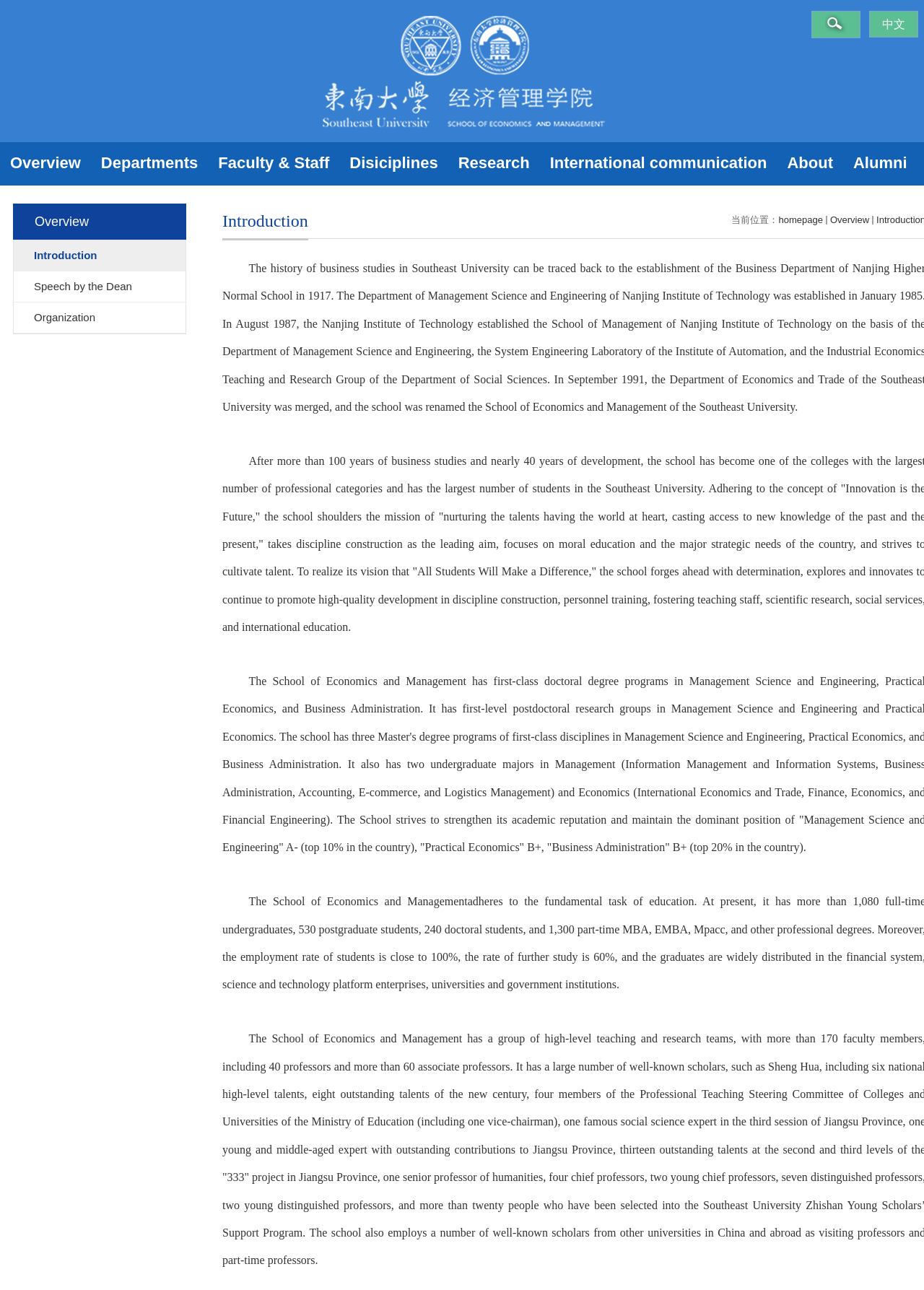How many links are there in the top navigation bar?
From the image, provide a succinct answer in one word or a short phrase.

8